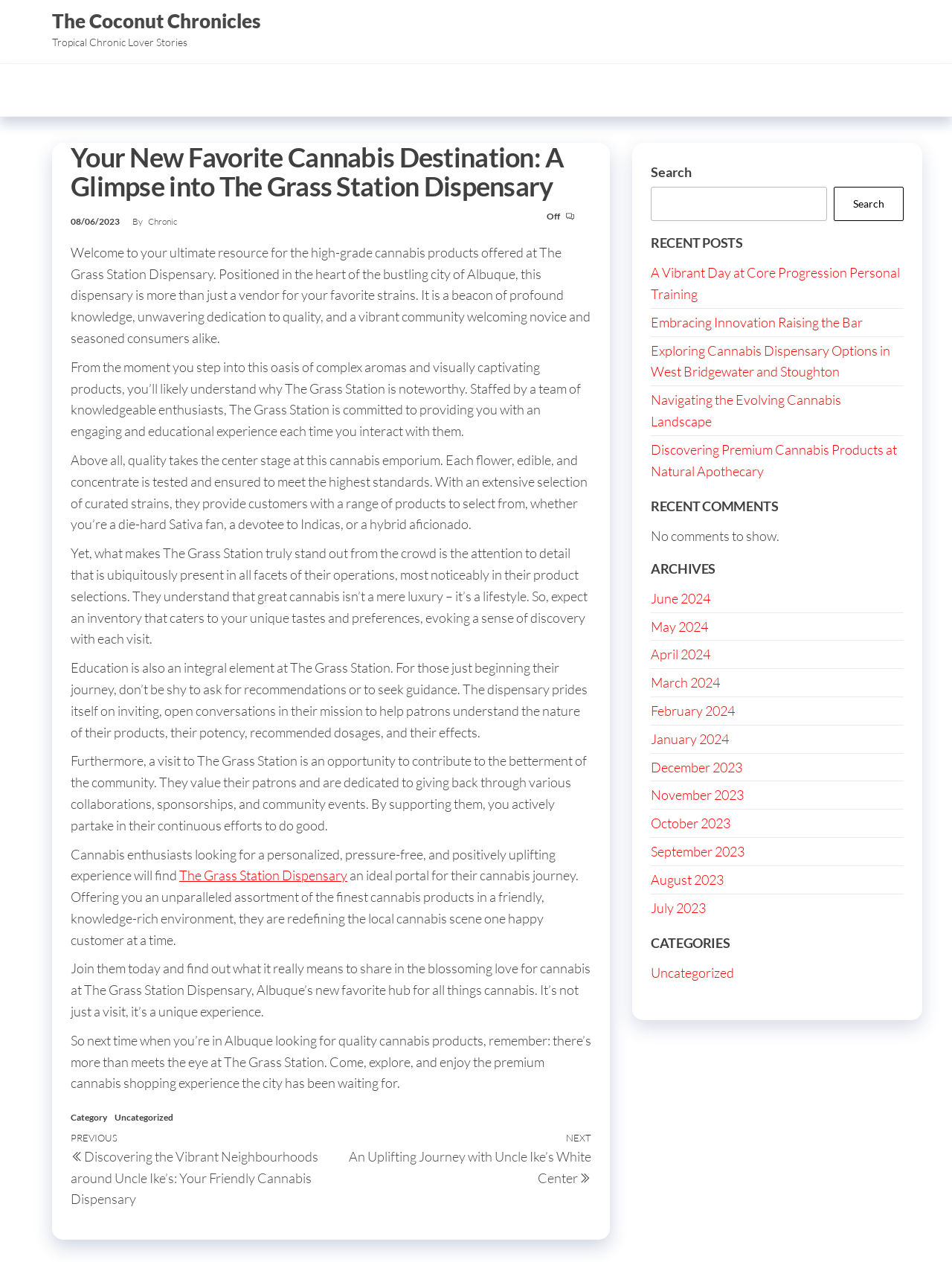Pinpoint the bounding box coordinates of the element you need to click to execute the following instruction: "Explore the recent post A Vibrant Day at Core Progression Personal Training". The bounding box should be represented by four float numbers between 0 and 1, in the format [left, top, right, bottom].

[0.684, 0.209, 0.945, 0.239]